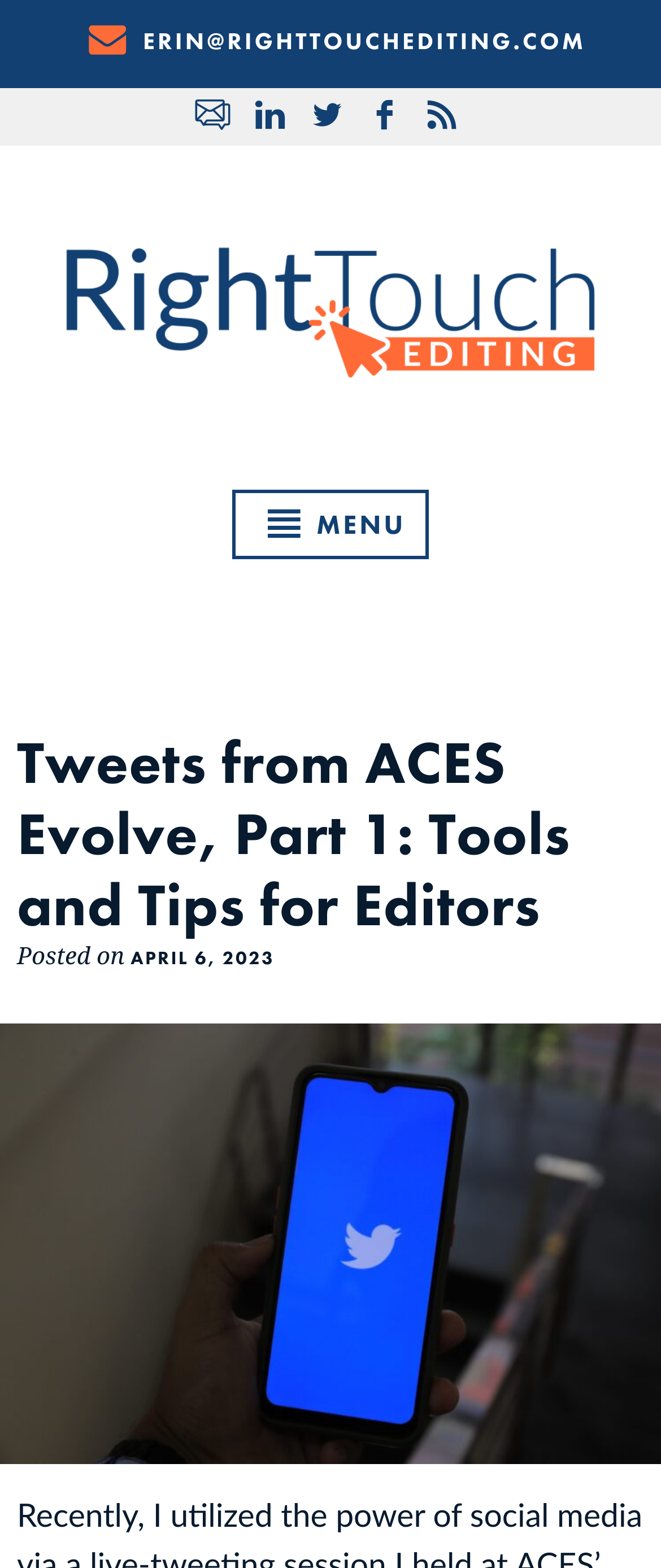Please identify the bounding box coordinates of the element's region that I should click in order to complete the following instruction: "Read the post details". The bounding box coordinates consist of four float numbers between 0 and 1, i.e., [left, top, right, bottom].

[0.198, 0.604, 0.416, 0.619]